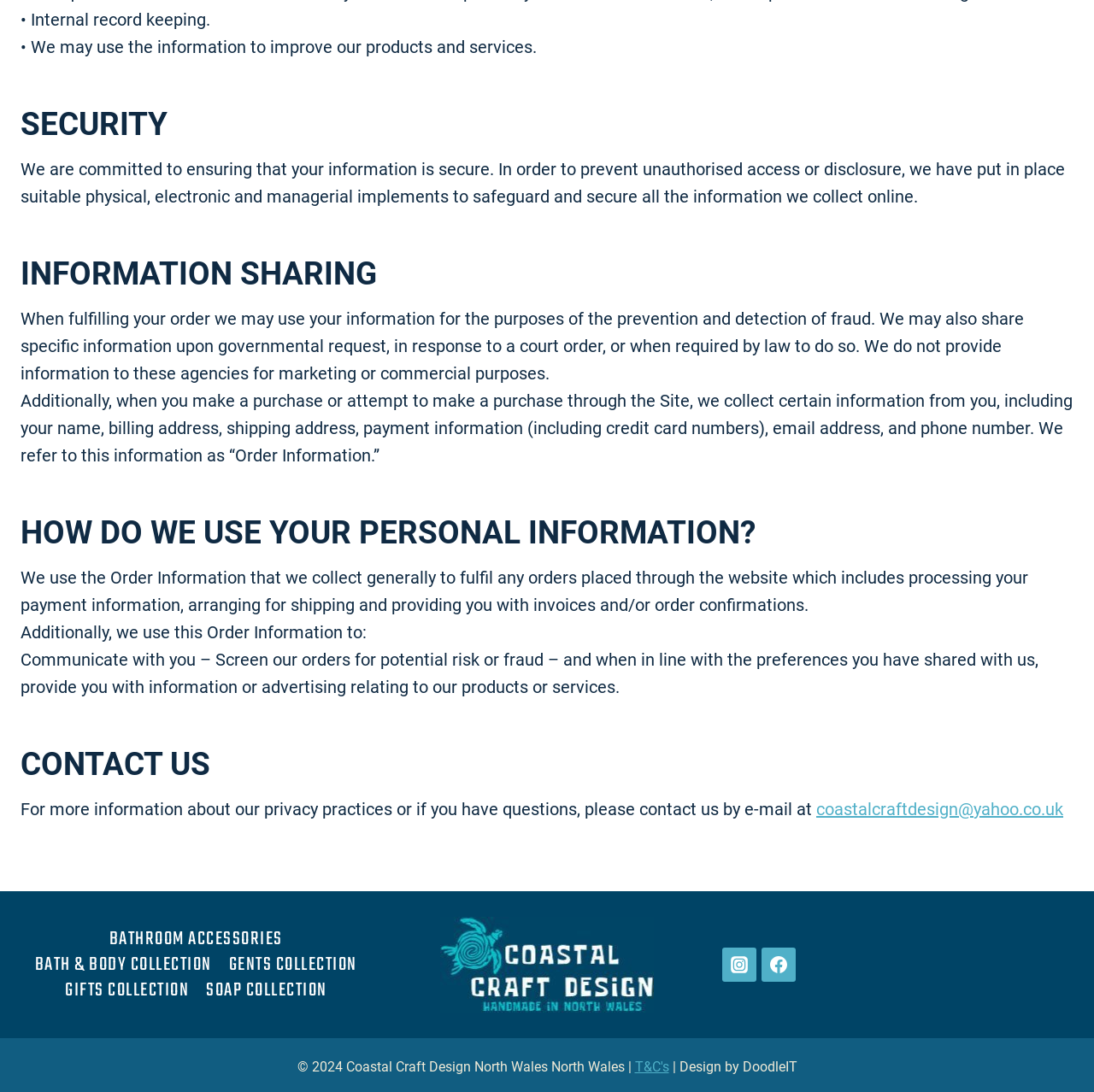Who designed the website?
Use the image to answer the question with a single word or phrase.

DoodleIT